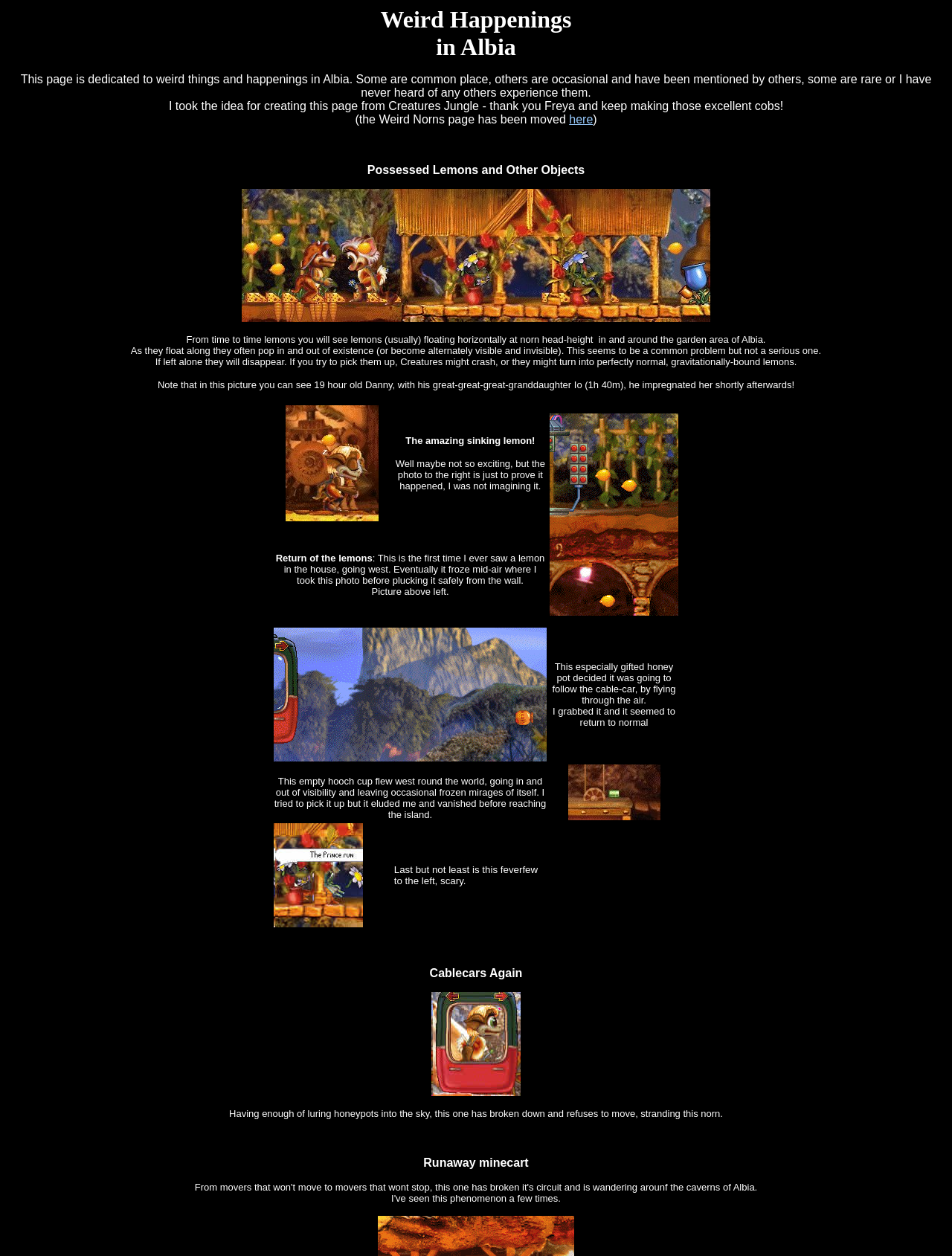Provide the bounding box coordinates for the specified HTML element described in this description: "here". The coordinates should be four float numbers ranging from 0 to 1, in the format [left, top, right, bottom].

[0.598, 0.09, 0.623, 0.1]